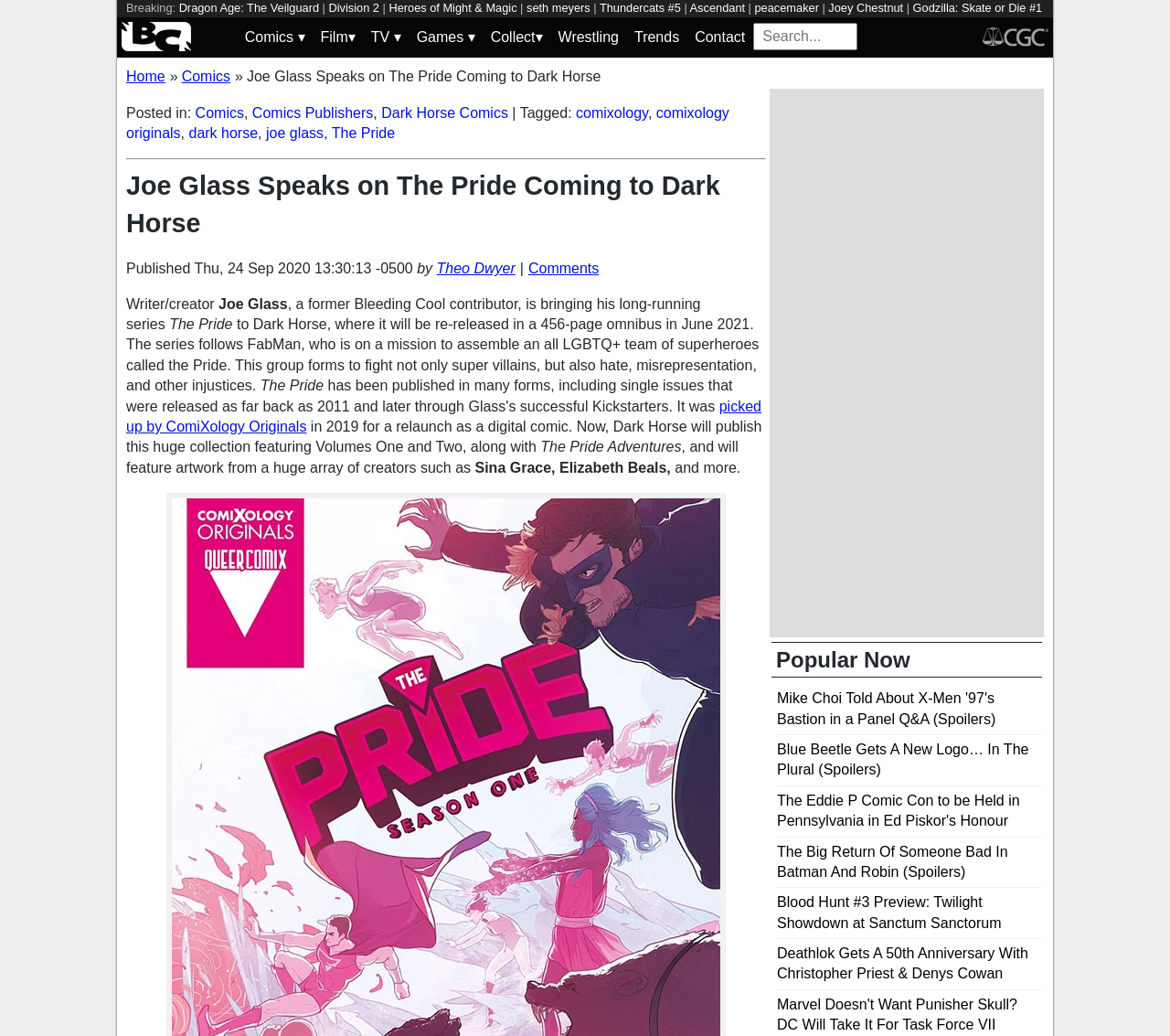Answer the question below using just one word or a short phrase: 
What is the mission of FabMan?

To assemble an all LGBTQ+ team of superheroes